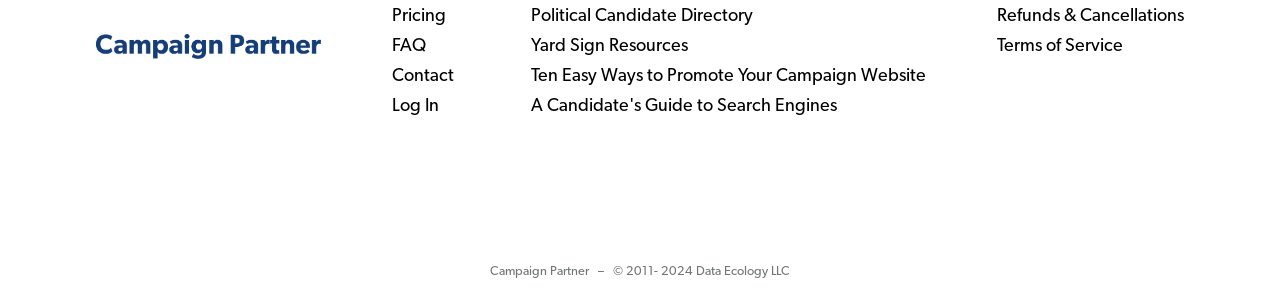What is the last link in the bottom navigation bar?
Answer the question with a single word or phrase derived from the image.

Terms of Service